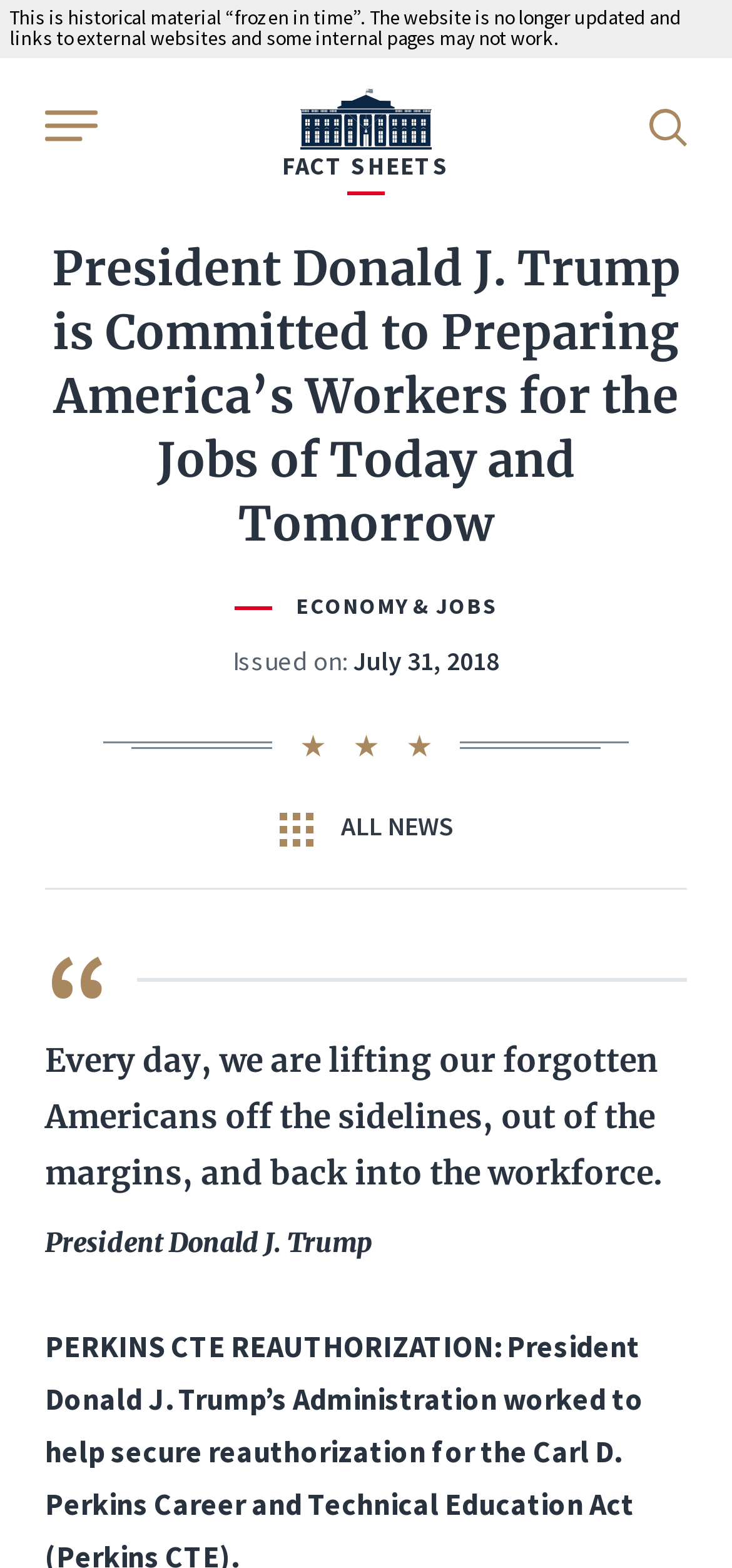What is the date of the issued statement?
Please give a detailed and elaborate explanation in response to the question.

The date of the issued statement can be found in the section below the main heading, where it says 'Issued on:' followed by the date 'July 31, 2018'.